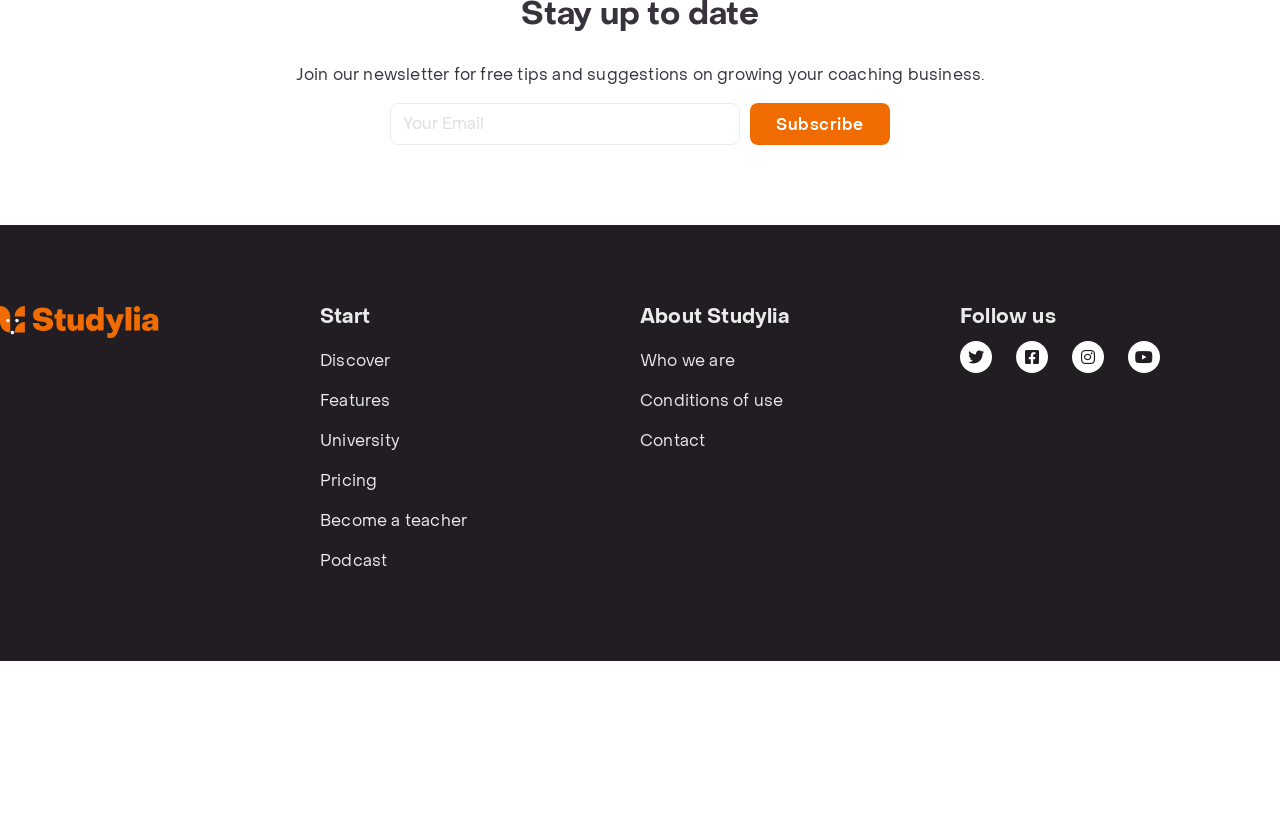What is the purpose of the newsletter?
Please give a detailed and elaborate explanation in response to the question.

The purpose of the newsletter can be inferred from the static text 'Join our newsletter for free tips and suggestions on growing your coaching business.' which is located above the email input field and subscribe button.